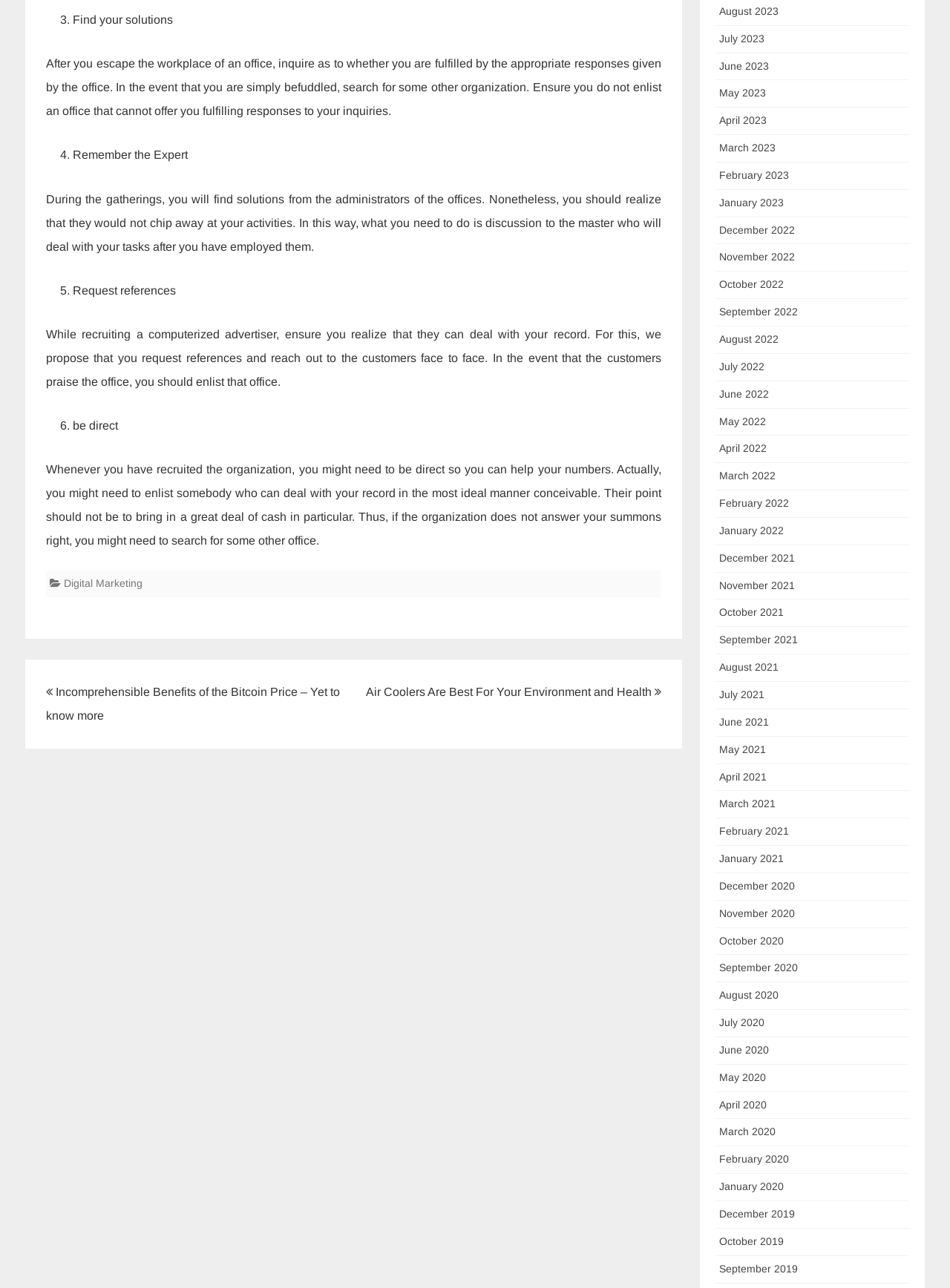Please indicate the bounding box coordinates for the clickable area to complete the following task: "View posts from August 2023". The coordinates should be specified as four float numbers between 0 and 1, i.e., [left, top, right, bottom].

[0.757, 0.004, 0.82, 0.013]